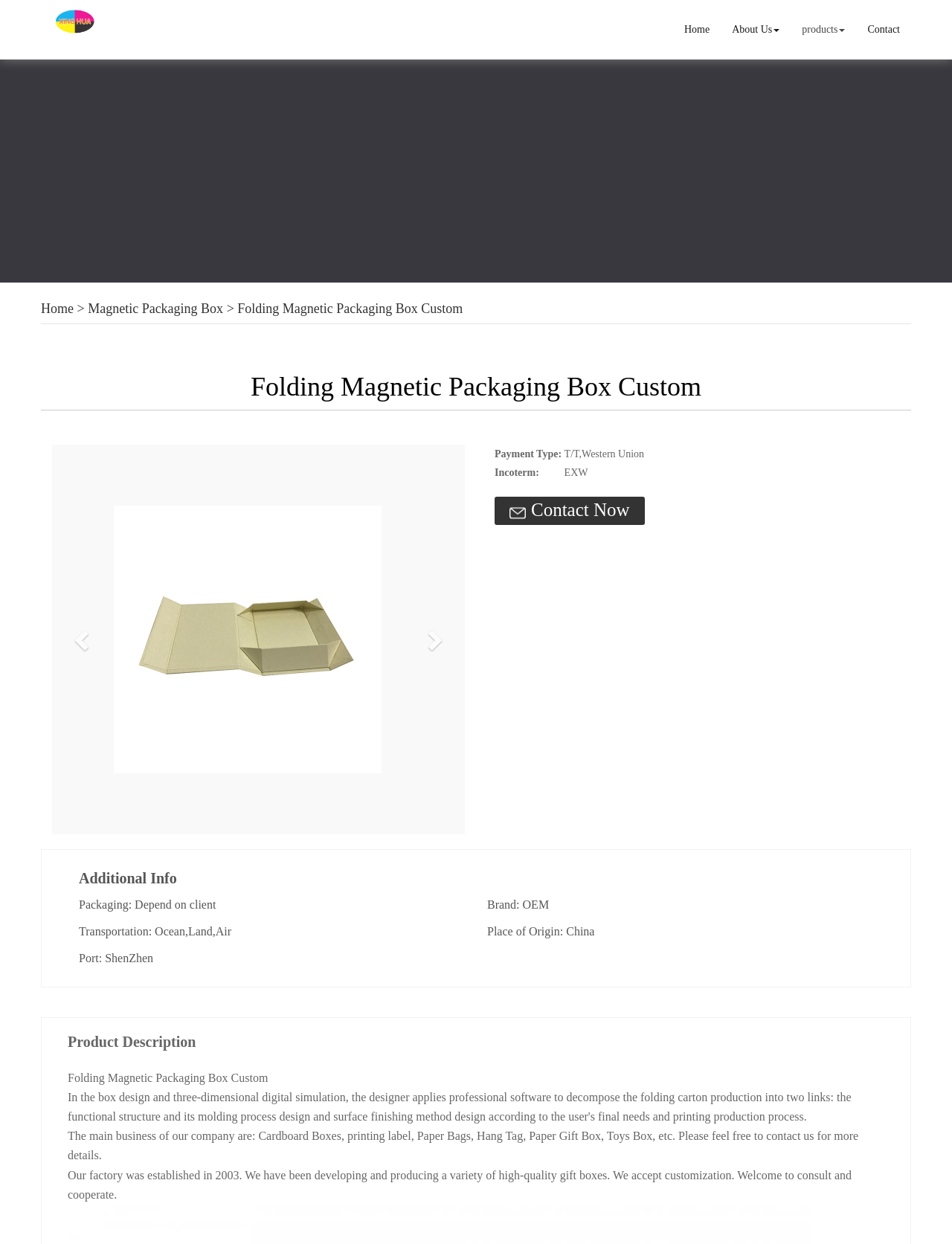What is the company name?
Please give a detailed and thorough answer to the question, covering all relevant points.

I found the company name by looking at the top-left corner of the webpage, where there is a link with the text 'Xing Hua Printing Factory' and an image with the same name.